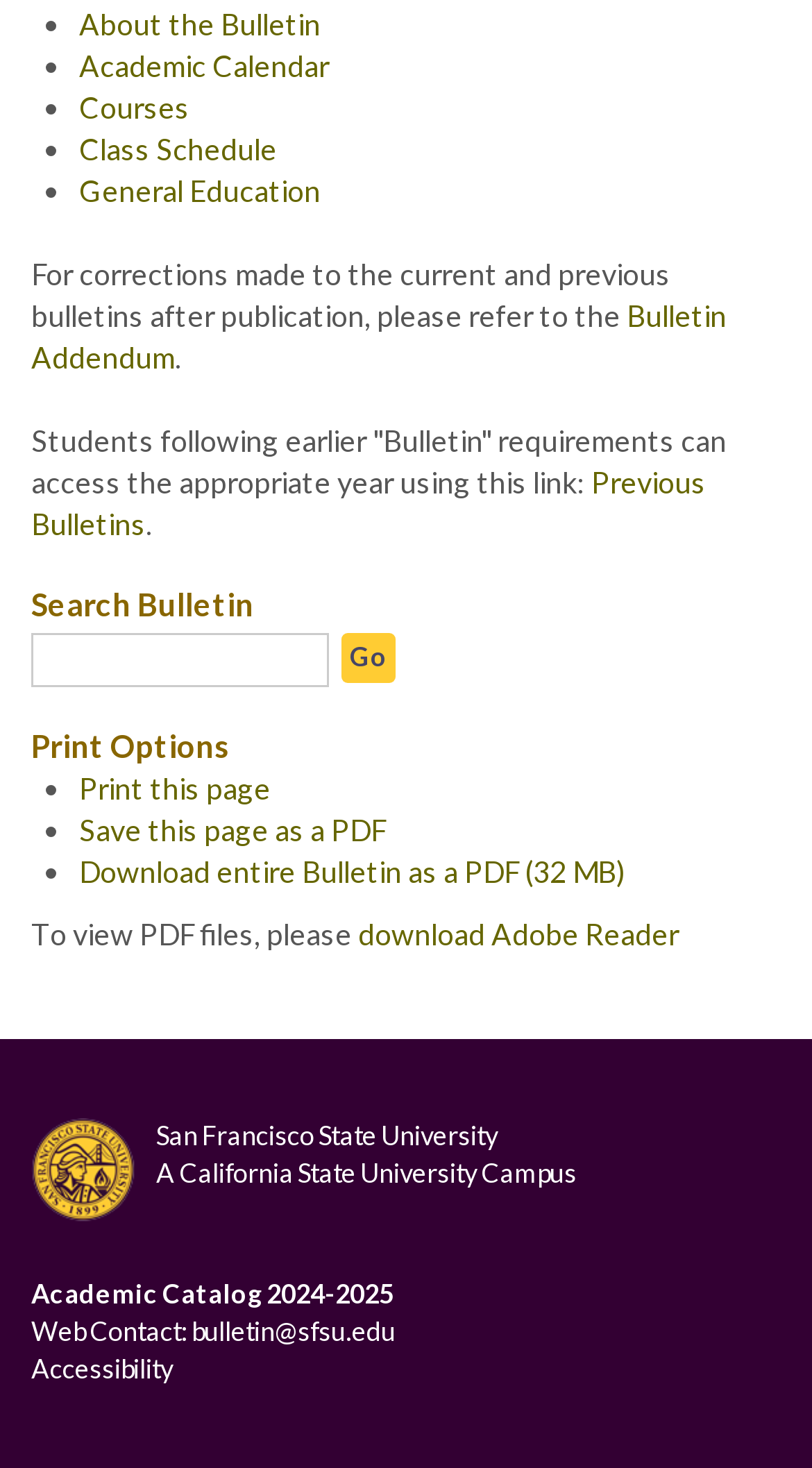Please give a one-word or short phrase response to the following question: 
What are the print options available?

Print this page, Save as PDF, Download entire Bulletin